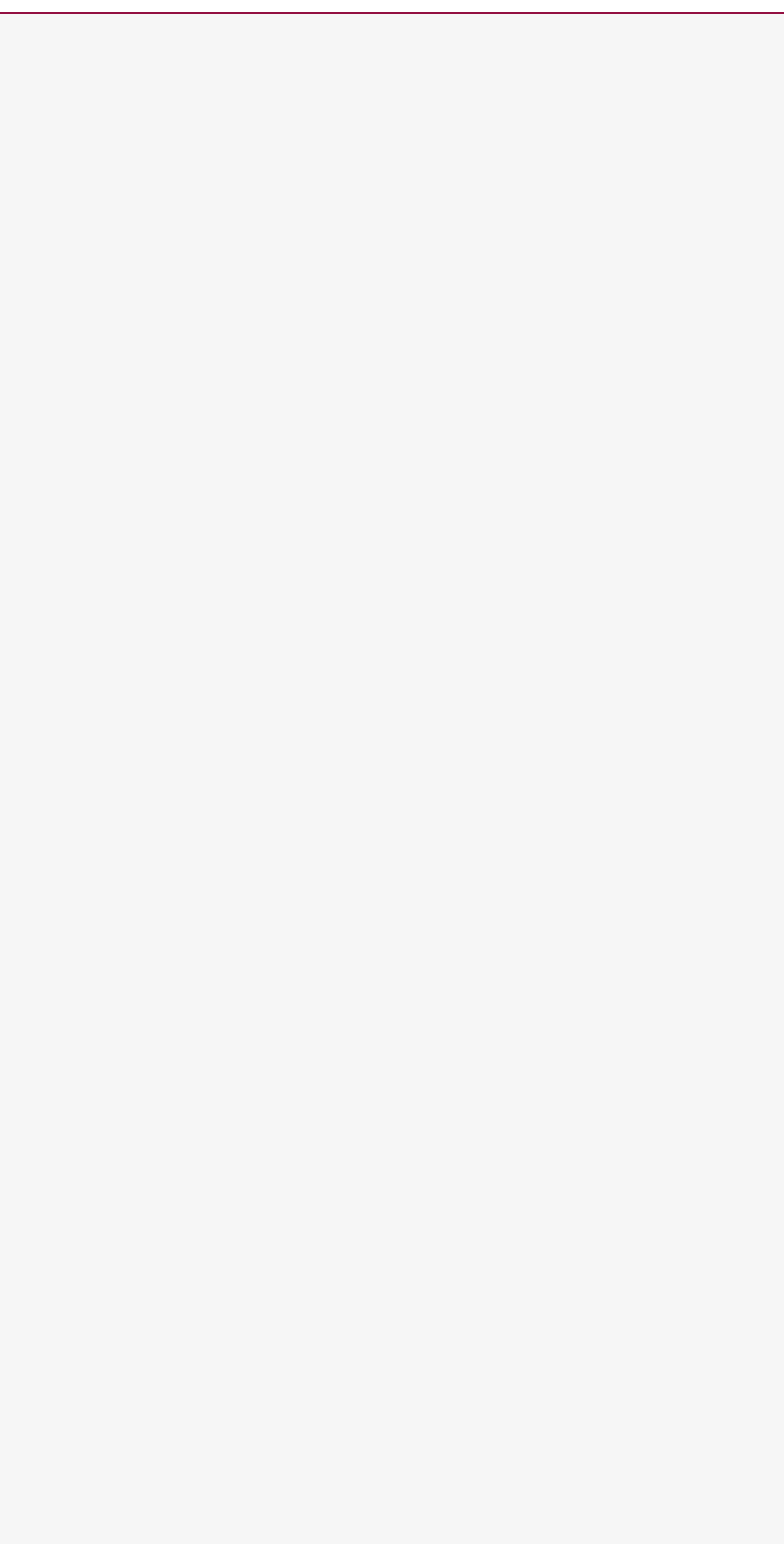Identify the bounding box of the UI component described as: "title="weibo"".

[0.09, 0.871, 0.167, 0.897]